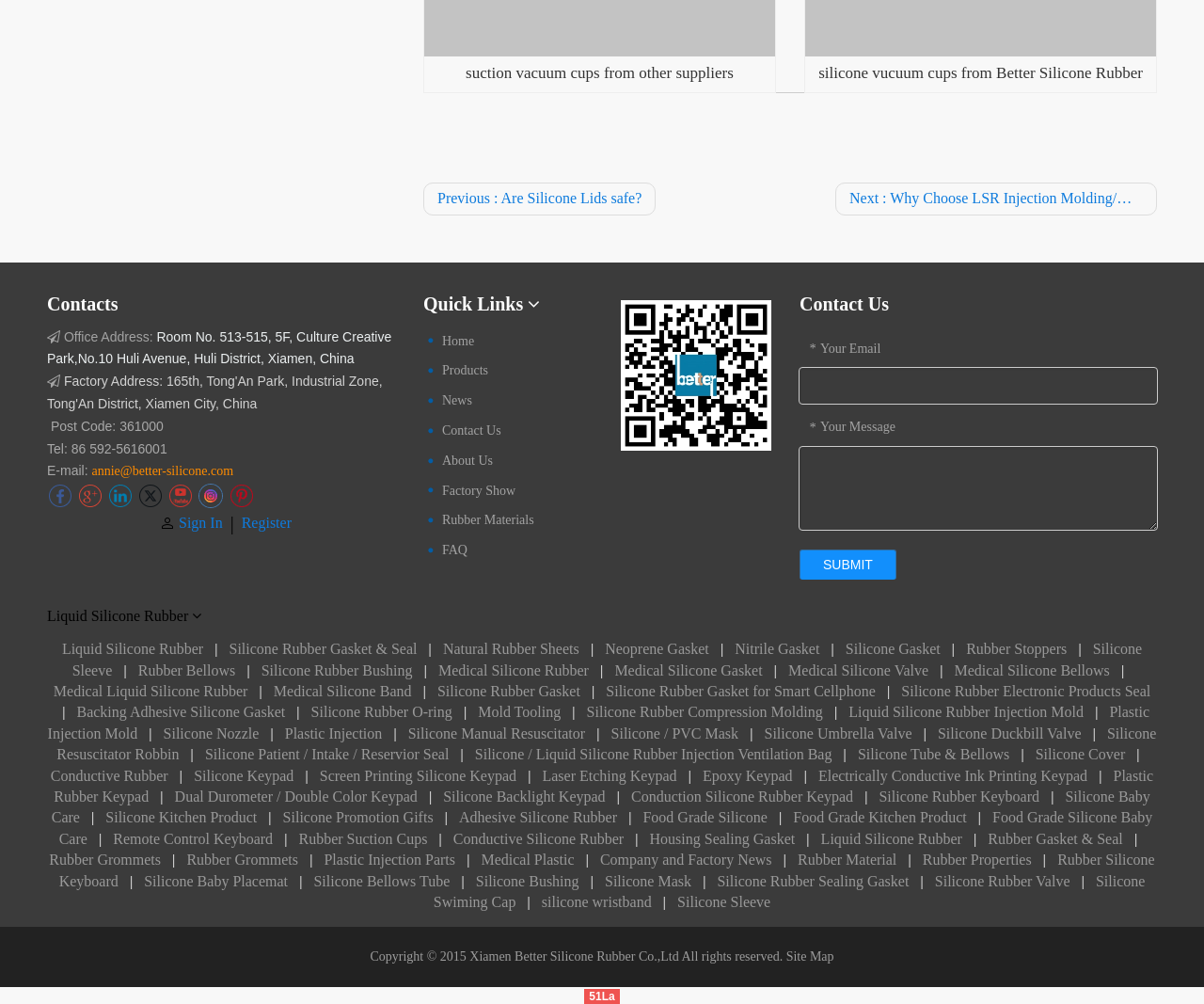How can I contact the company?
Please provide a comprehensive and detailed answer to the question.

I found that I can contact the company through email or phone by looking at the 'Contacts' section, where it lists the email address and phone number.